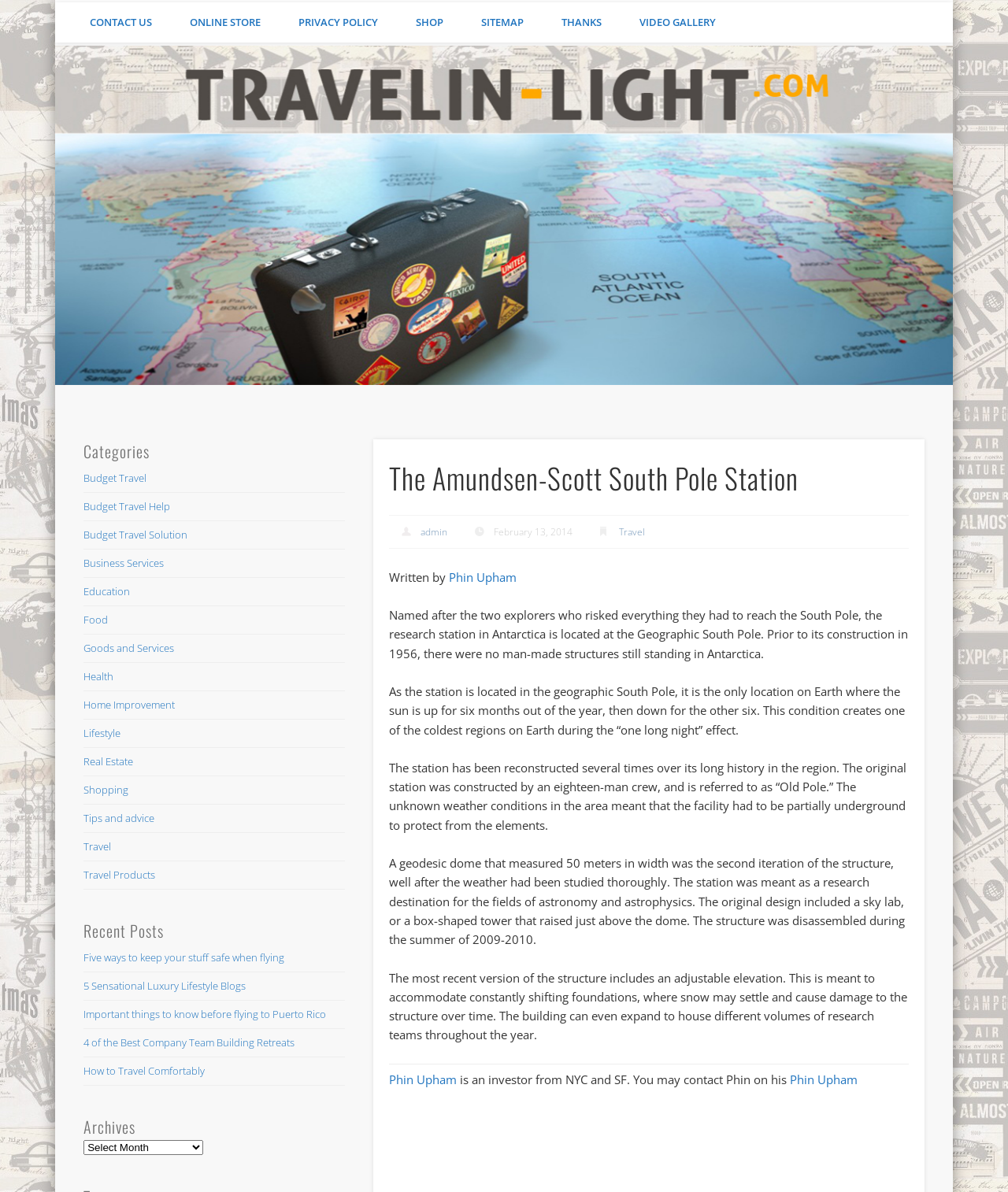Please specify the bounding box coordinates of the clickable region to carry out the following instruction: "View recent posts". The coordinates should be four float numbers between 0 and 1, in the format [left, top, right, bottom].

[0.083, 0.77, 0.342, 0.792]